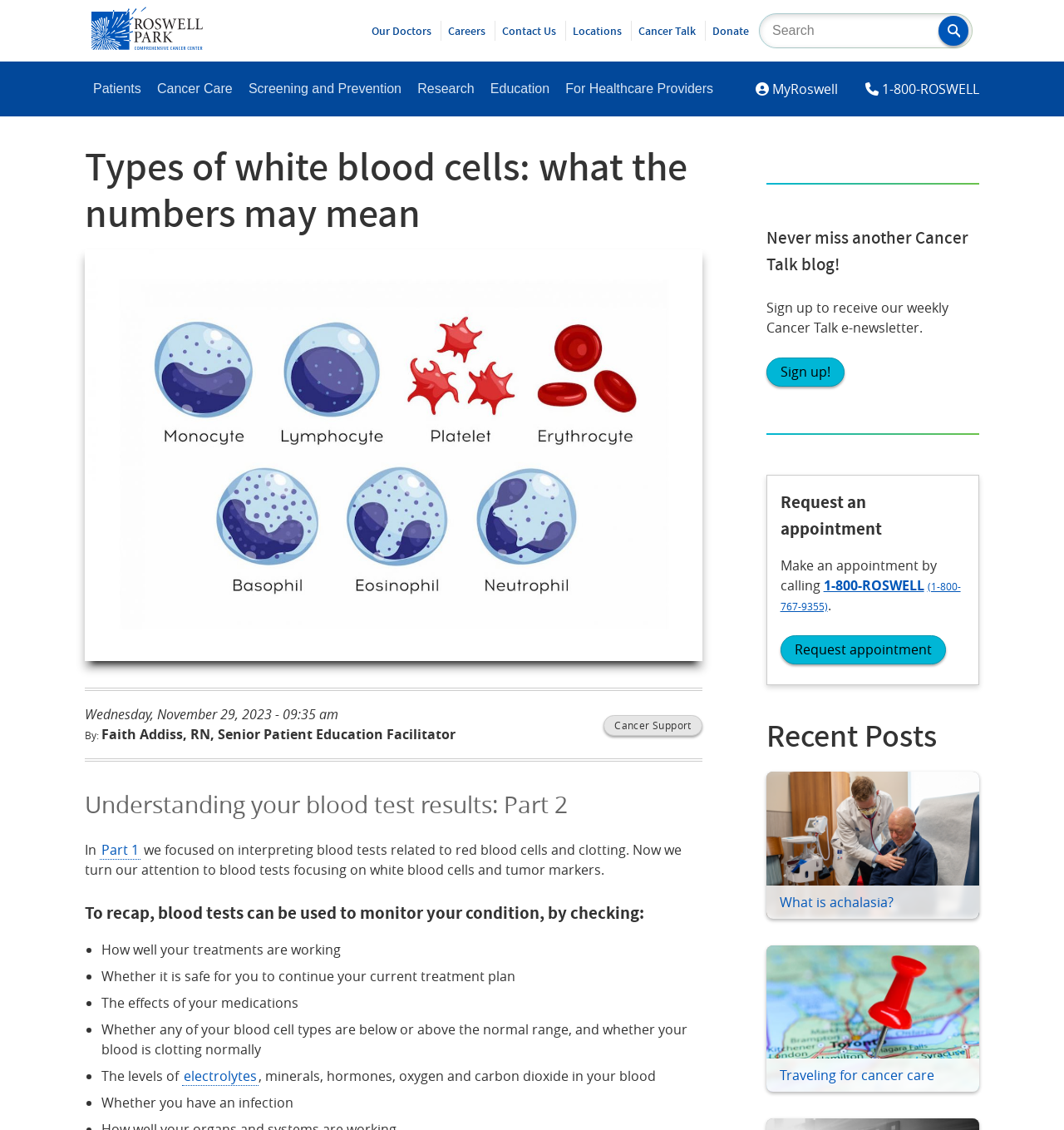Provide the bounding box coordinates, formatted as (top-left x, top-left y, bottom-right x, bottom-right y), with all values being floating point numbers between 0 and 1. Identify the bounding box of the UI element that matches the description: Cancer Care

[0.14, 0.054, 0.226, 0.103]